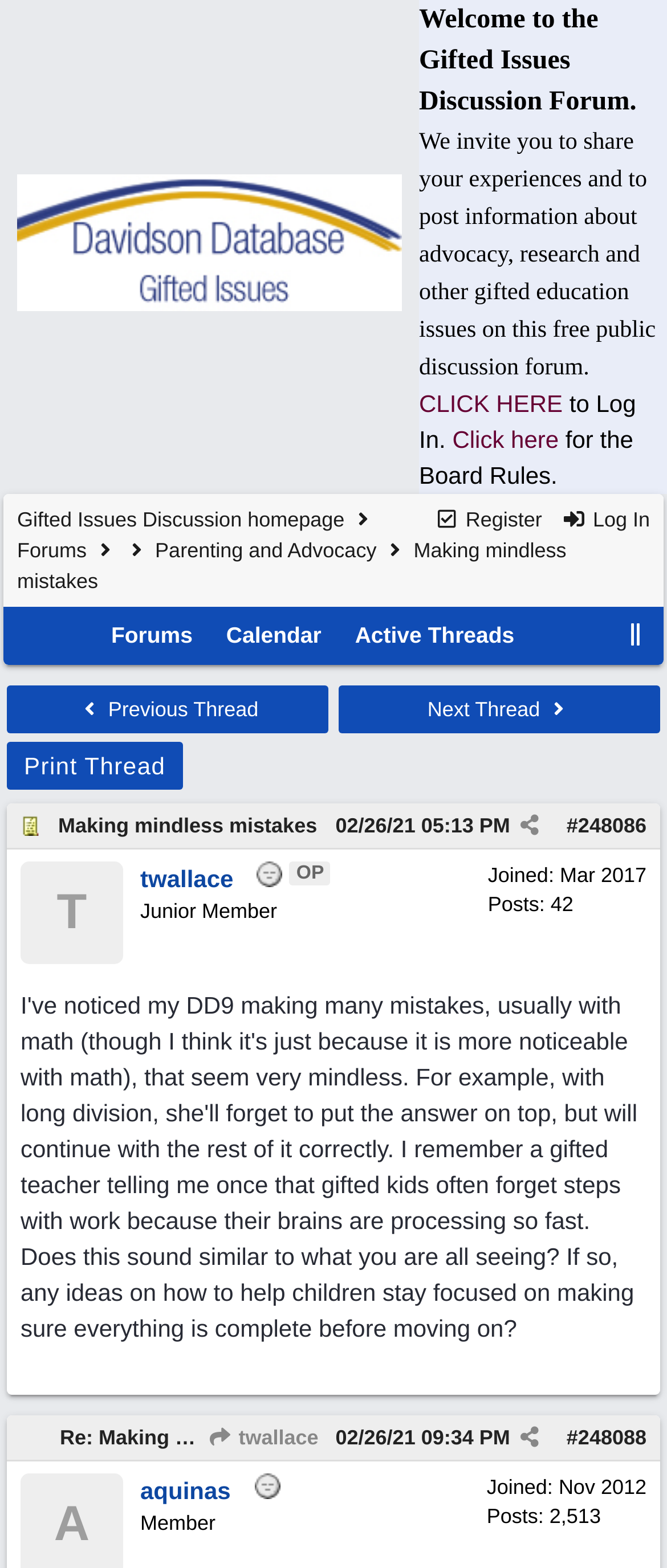By analyzing the image, answer the following question with a detailed response: How many threads are displayed on this page?

The threads are displayed in a table format, with each row representing a thread. There are two rows in the table, indicating that two threads are displayed on this page.